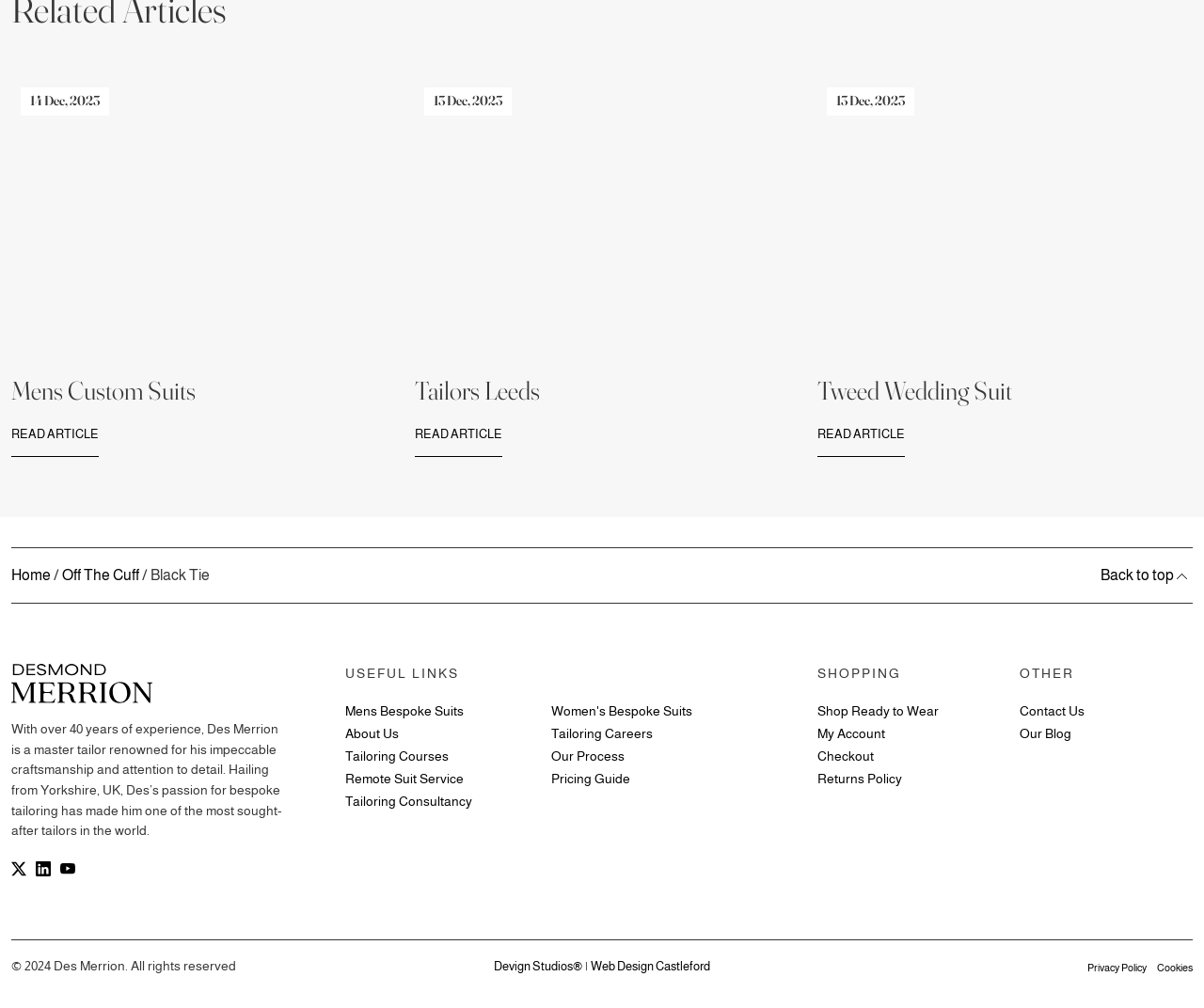Identify the bounding box coordinates of the clickable section necessary to follow the following instruction: "Read article about Mens Custom Suits". The coordinates should be presented as four float numbers from 0 to 1, i.e., [left, top, right, bottom].

[0.009, 0.411, 0.082, 0.454]